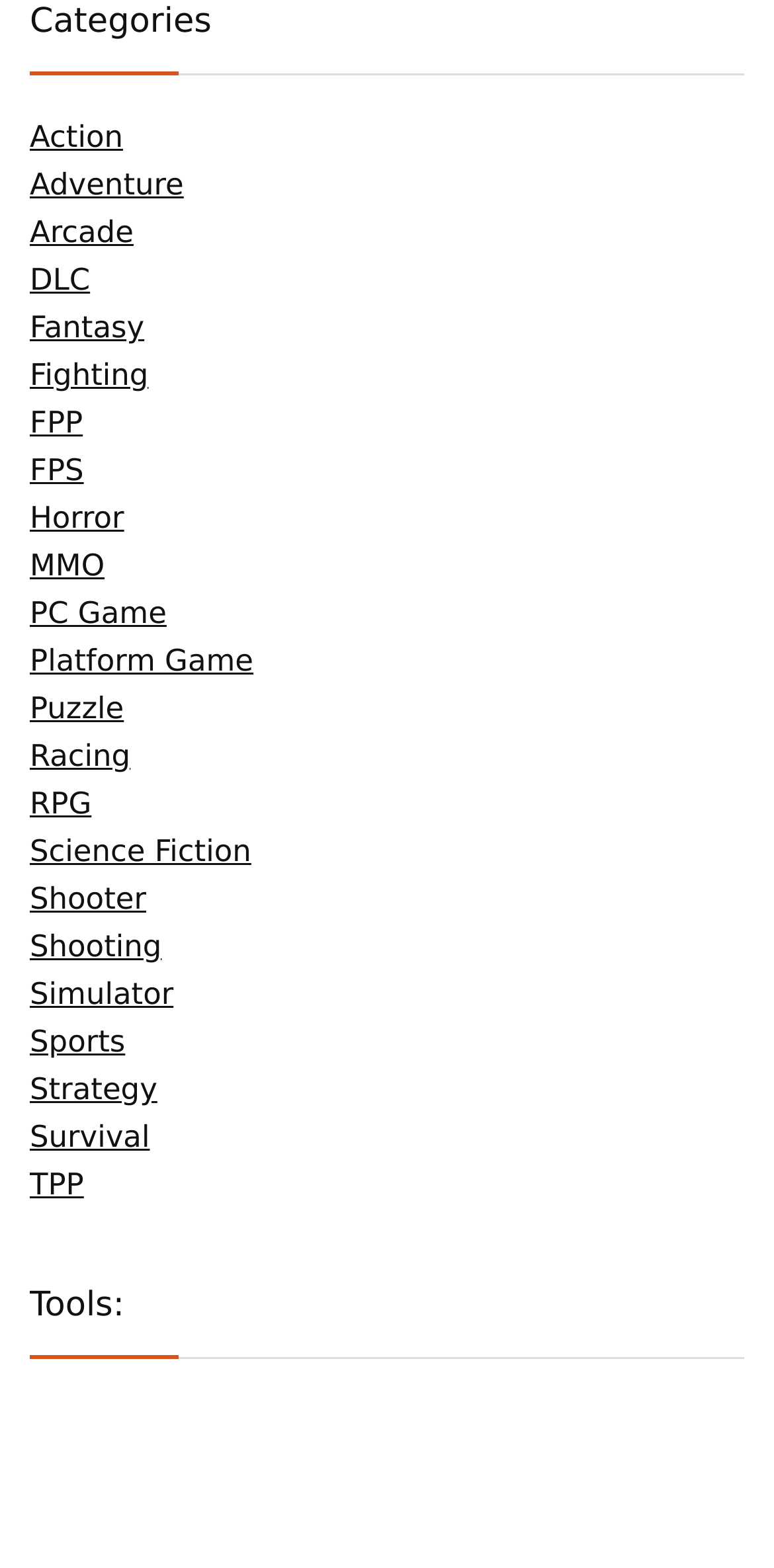What type of game is 'FPP'?
From the image, provide a succinct answer in one word or a short phrase.

First-person